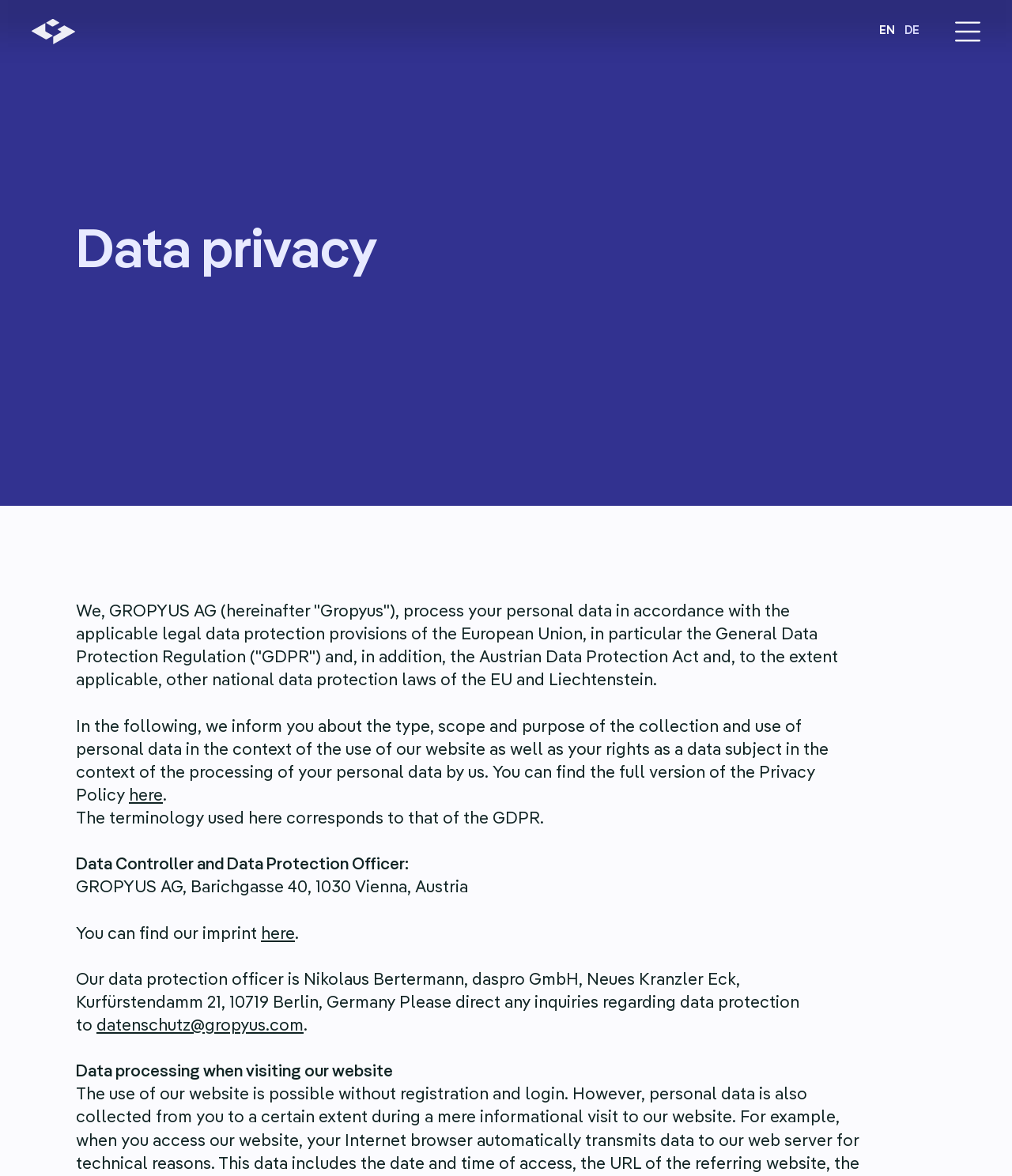Give the bounding box coordinates for this UI element: "here". The coordinates should be four float numbers between 0 and 1, arranged as [left, top, right, bottom].

[0.258, 0.787, 0.291, 0.801]